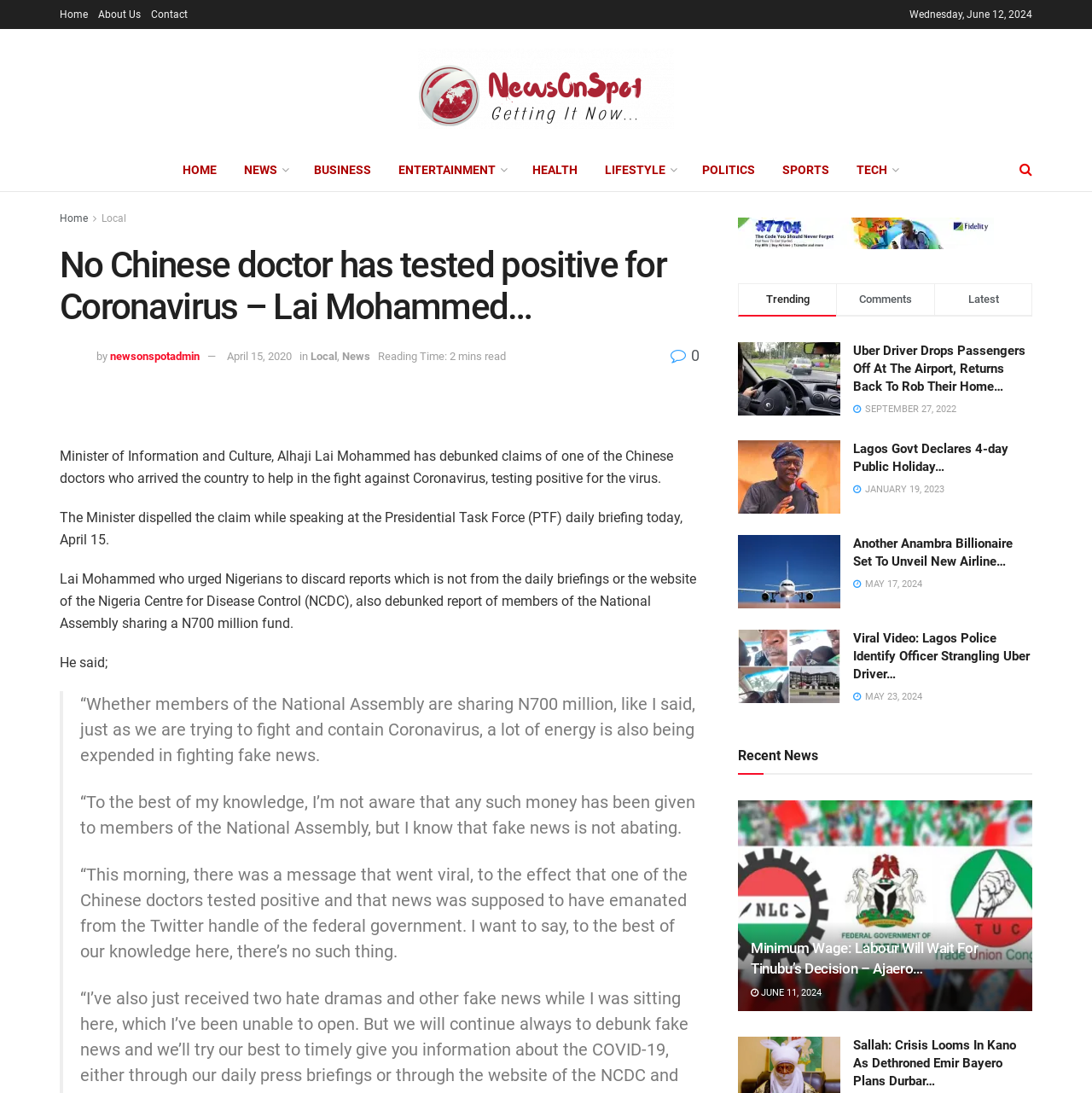What is the reading time of the news article?
Please respond to the question with a detailed and informative answer.

I found the reading time by looking at the section below the title of the article, where it says 'Reading Time: 2 mins read'.